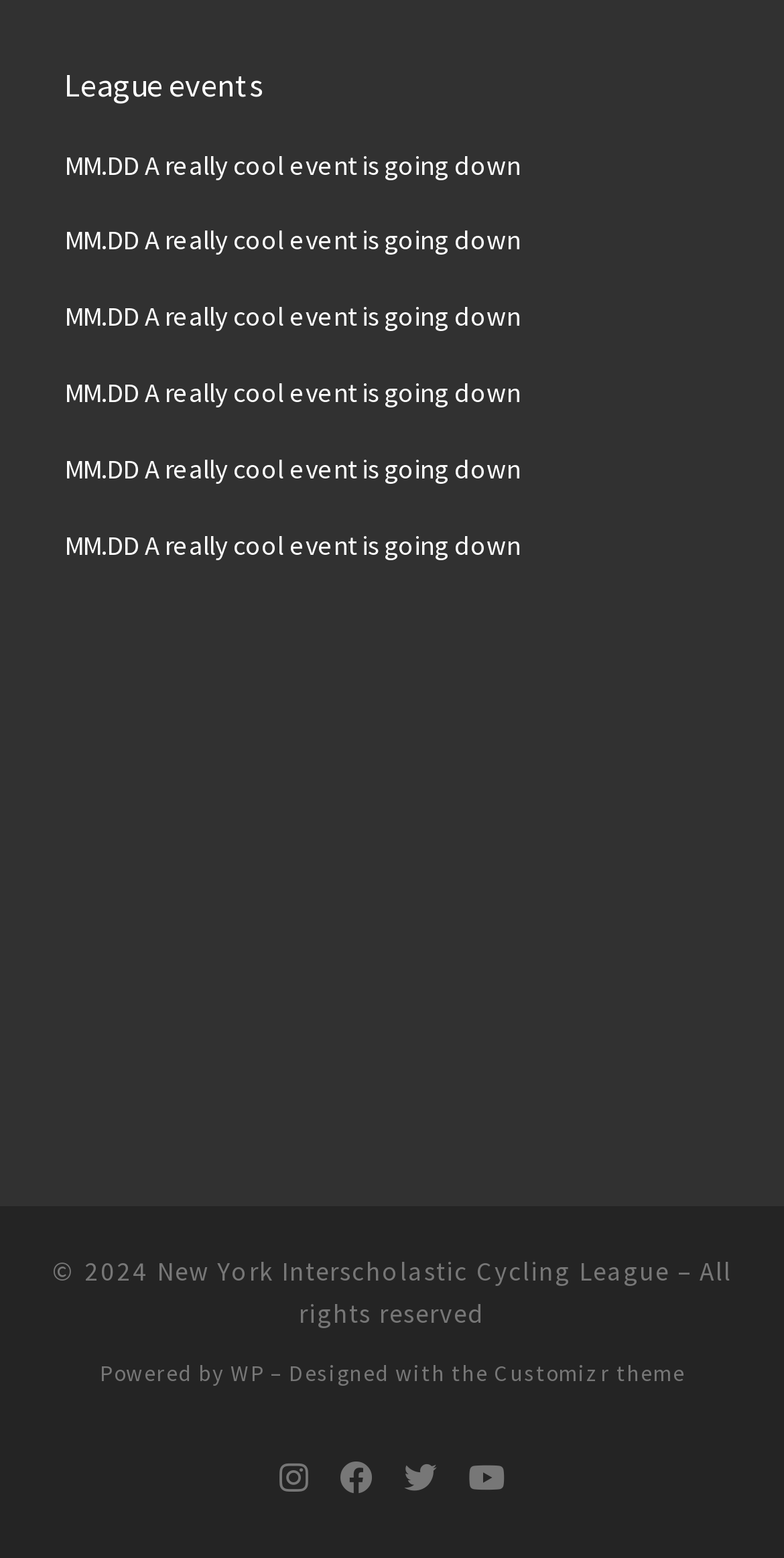Determine the bounding box for the HTML element described here: "New York Interscholastic Cycling League". The coordinates should be given as [left, top, right, bottom] with each number being a float between 0 and 1.

[0.2, 0.805, 0.854, 0.827]